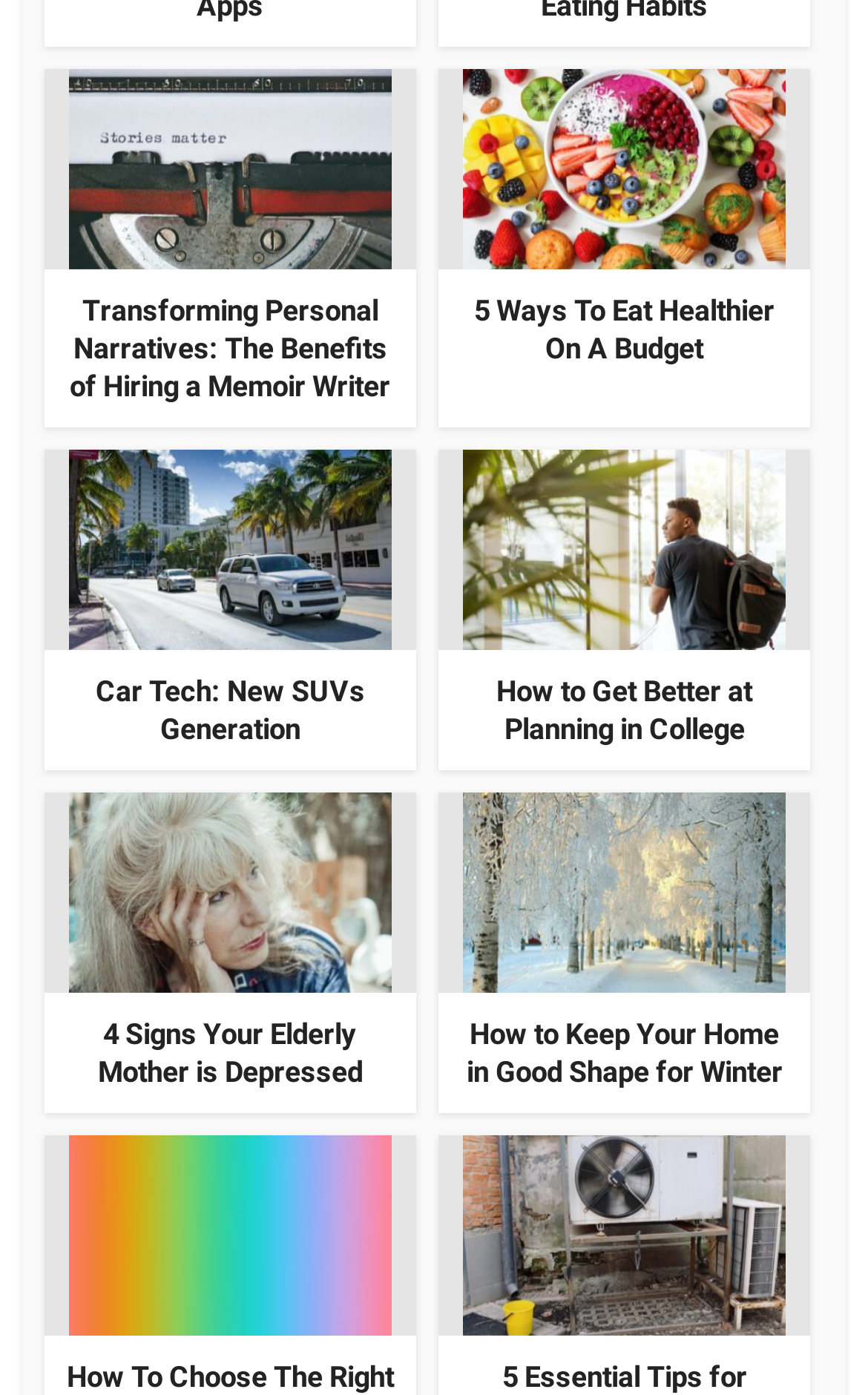Identify the bounding box coordinates of the region that needs to be clicked to carry out this instruction: "Learn about eating healthier on a budget". Provide these coordinates as four float numbers ranging from 0 to 1, i.e., [left, top, right, bottom].

[0.533, 0.108, 0.905, 0.132]